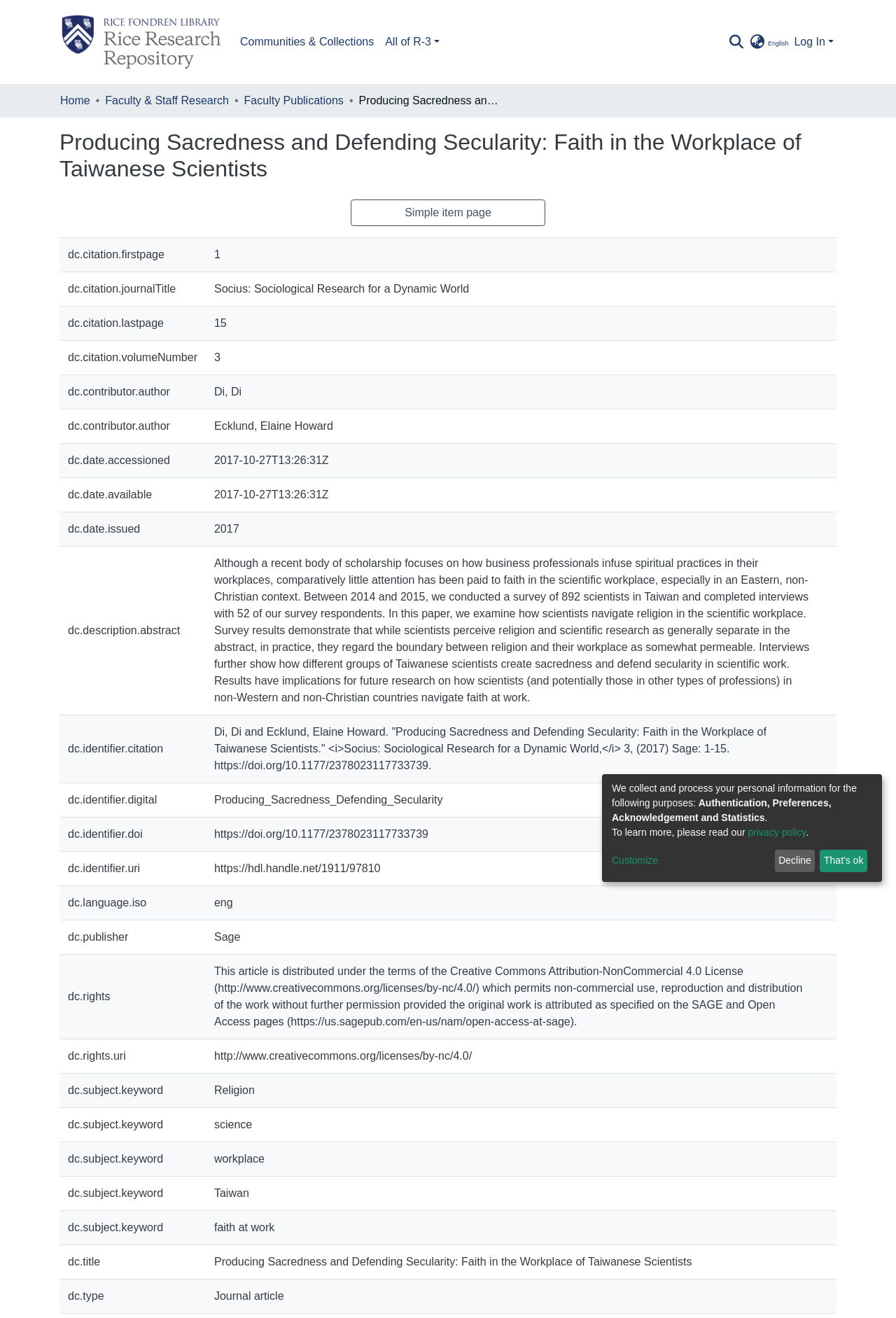What is the date of access for this research paper?
Please answer the question with as much detail and depth as you can.

I found the date of access by looking at the grid cell with the label 'dc.date.accessioned' and found the text '2017-10-27T13:26:31Z'.